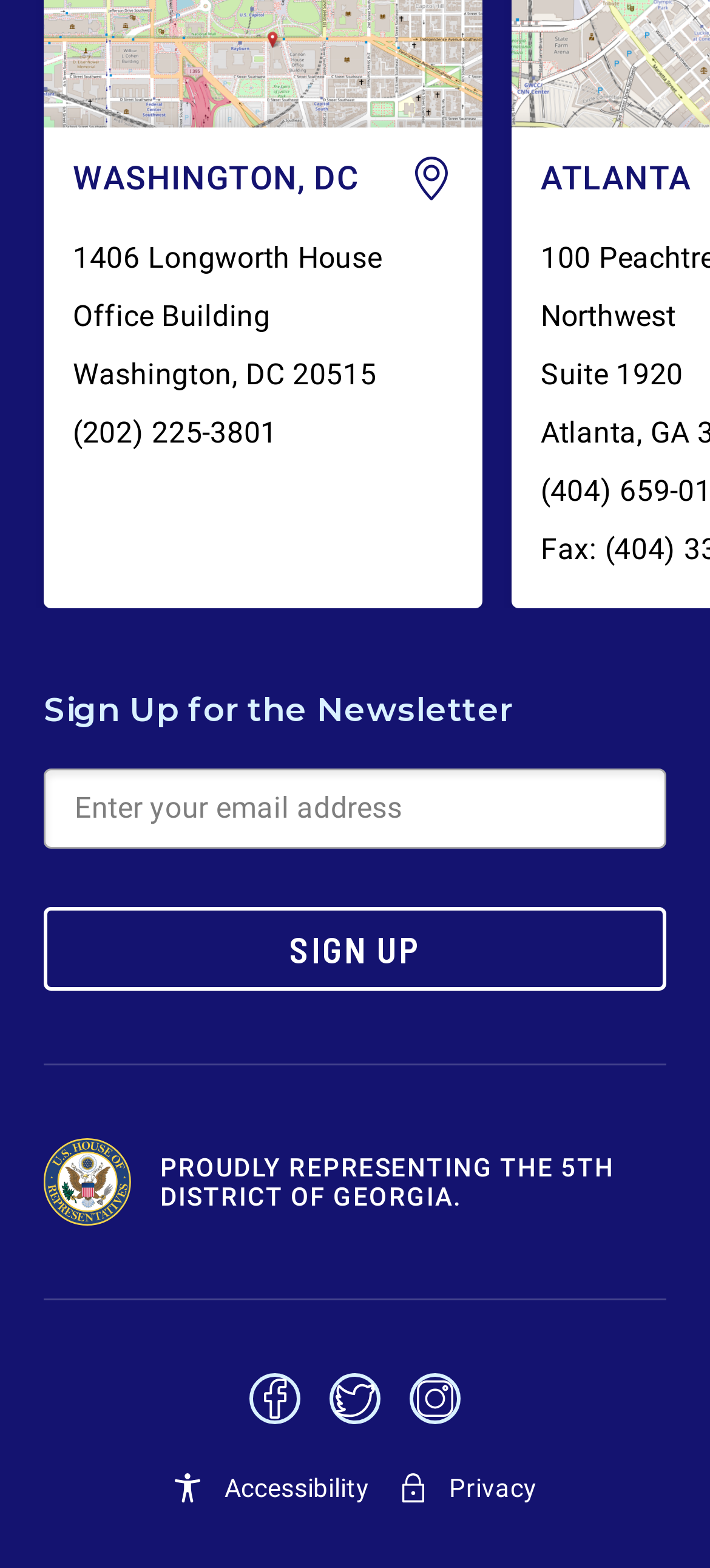How many phone numbers are available? Refer to the image and provide a one-word or short phrase answer.

1